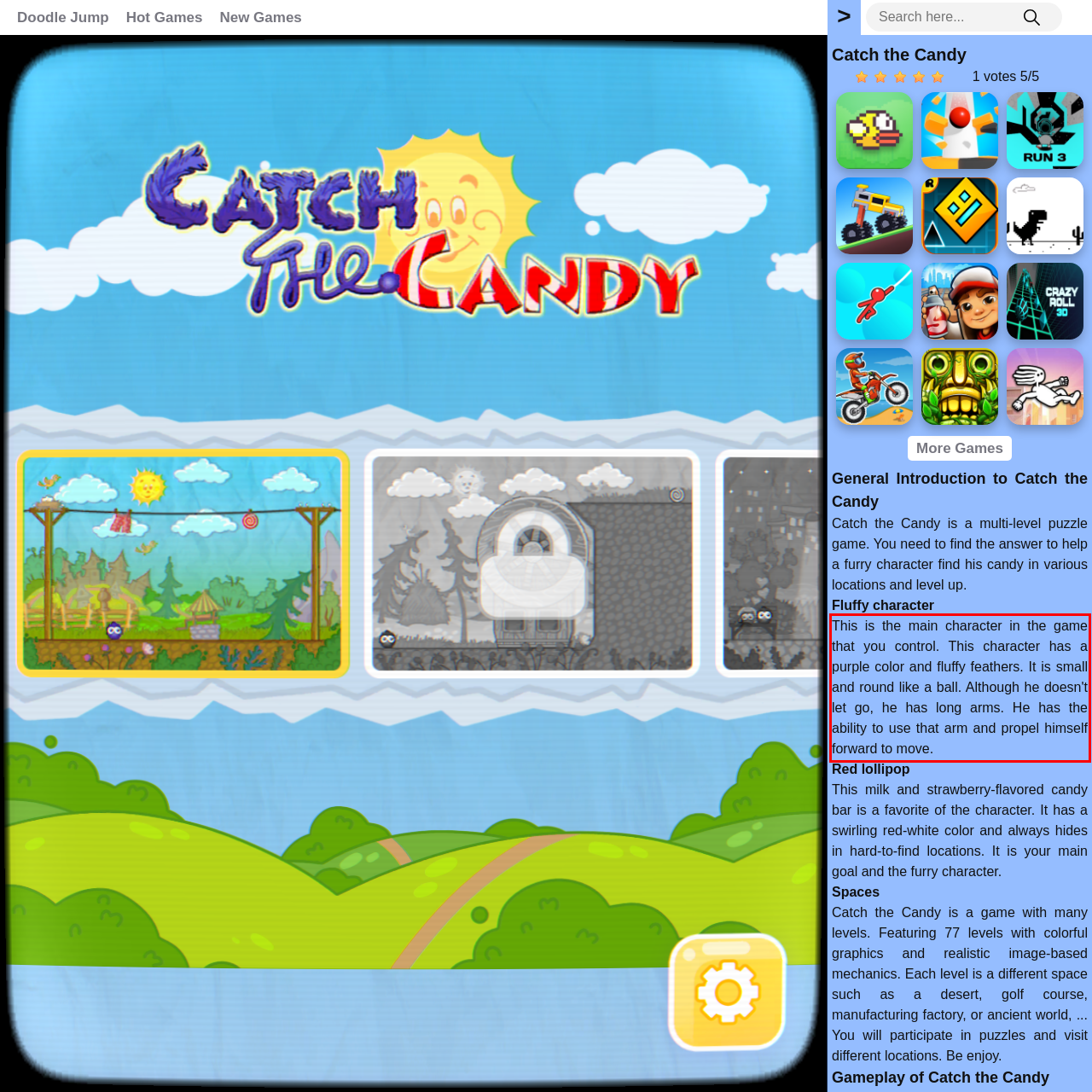Given a screenshot of a webpage containing a red bounding box, perform OCR on the text within this red bounding box and provide the text content.

This is the main character in the game that you control. This character has a purple color and fluffy feathers. It is small and round like a ball. Although he doesn't let go, he has long arms. He has the ability to use that arm and propel himself forward to move.